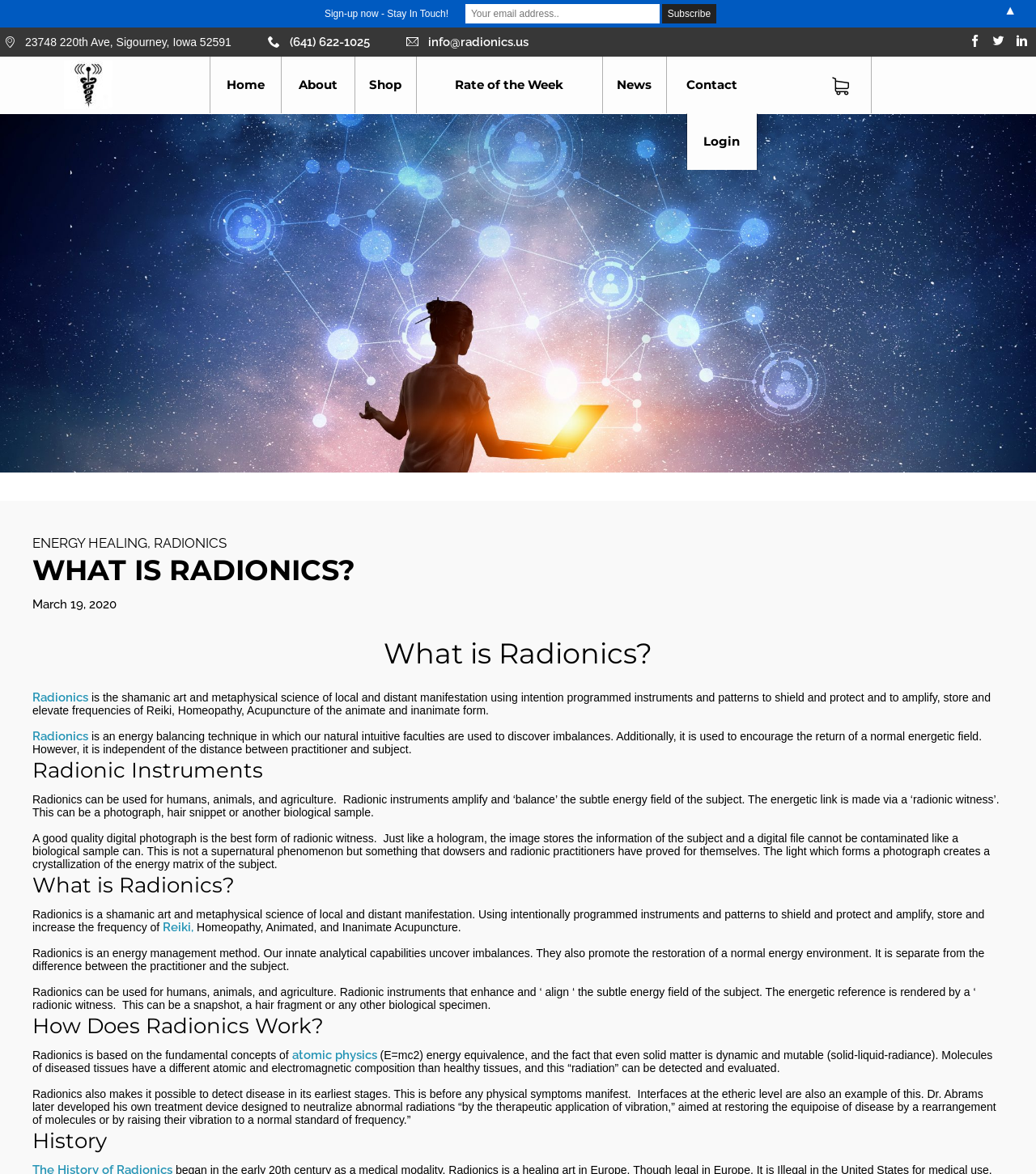Give a one-word or short-phrase answer to the following question: 
What can Radionics be used for?

Humans, animals, and agriculture